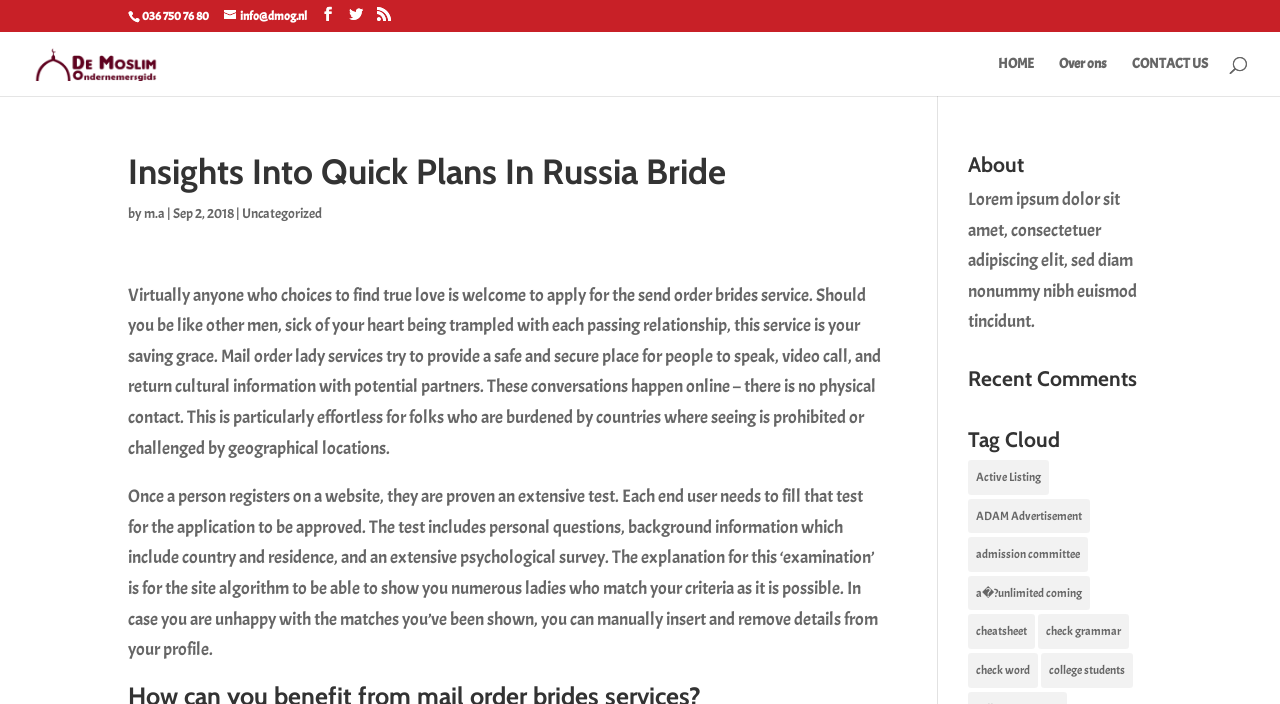Pinpoint the bounding box coordinates for the area that should be clicked to perform the following instruction: "Learn about 'Russia Bride'".

[0.1, 0.219, 0.689, 0.283]